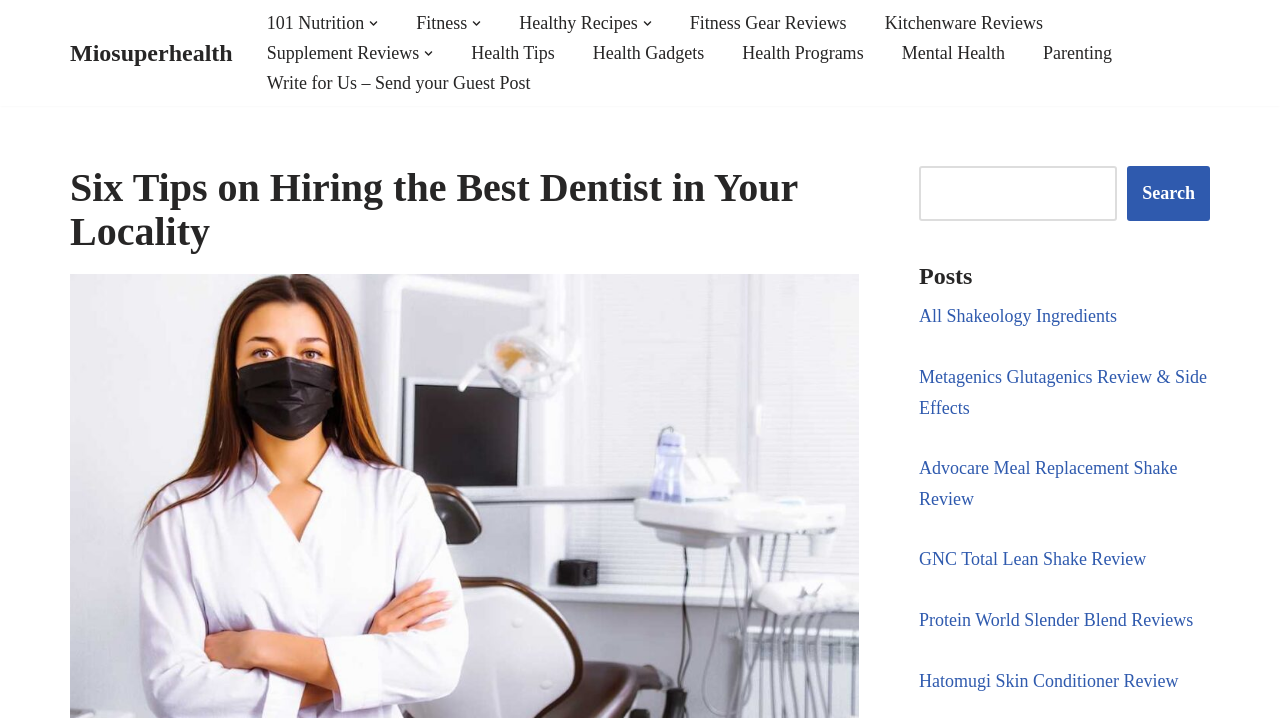Show me the bounding box coordinates of the clickable region to achieve the task as per the instruction: "Read the 'Six Tips on Hiring the Best Dentist in Your Locality' article".

[0.055, 0.23, 0.671, 0.352]